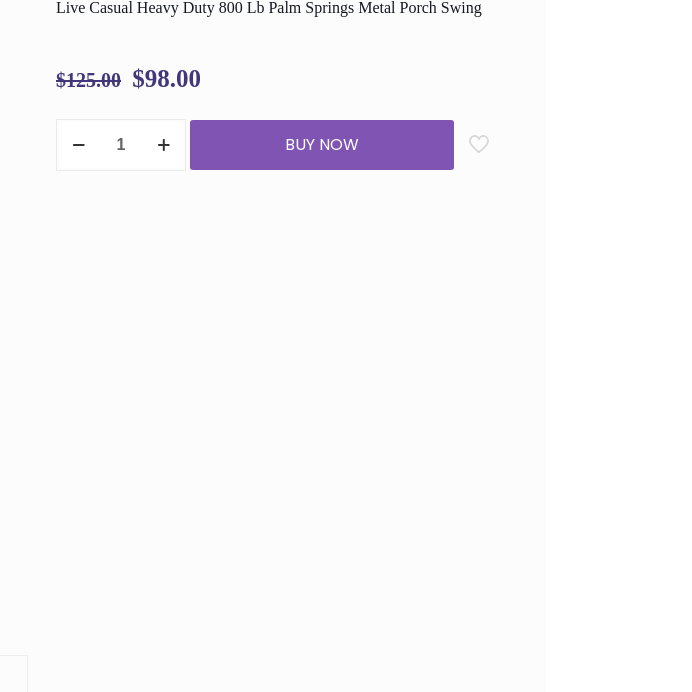What is the discount amount?
Give a one-word or short-phrase answer derived from the screenshot.

$27